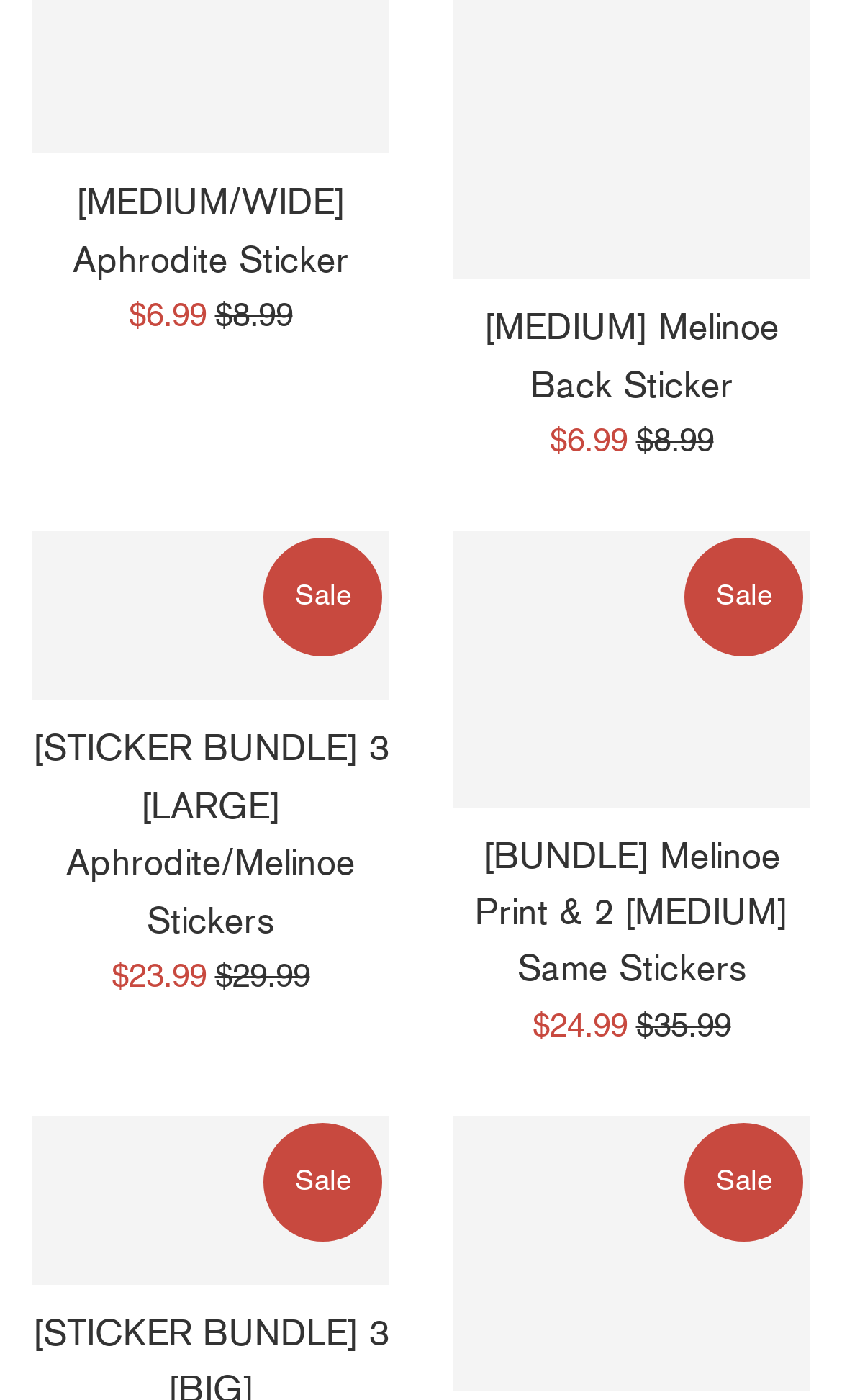Respond with a single word or phrase to the following question: How many 'Sale' labels are on the page?

4